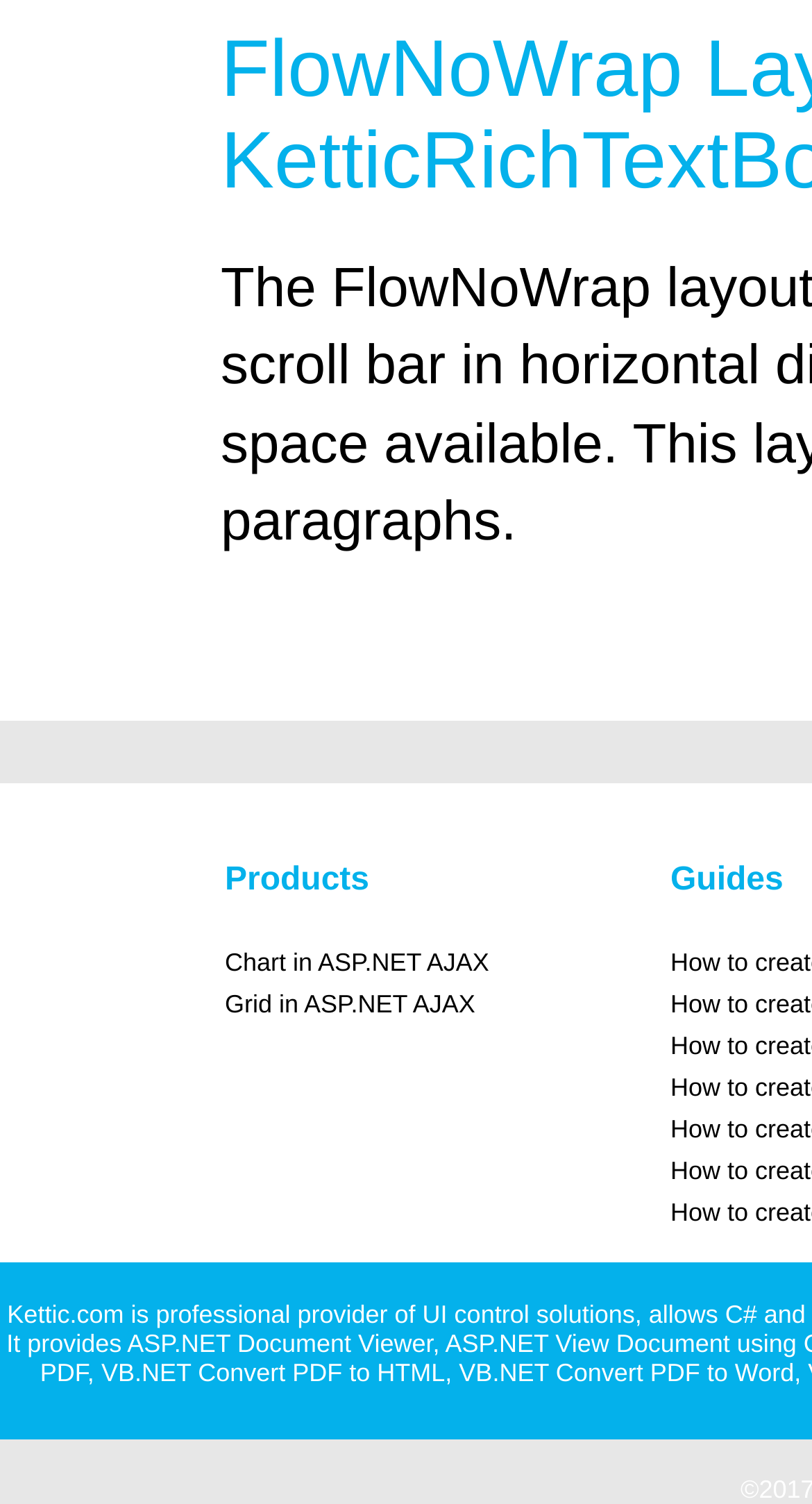Are there any PDF conversion tools mentioned?
Refer to the image and provide a thorough answer to the question.

I found two links, 'VB.NET Convert PDF to HTML' and 'VB.NET Convert PDF to Word', which suggest that the webpage mentions PDF conversion tools.